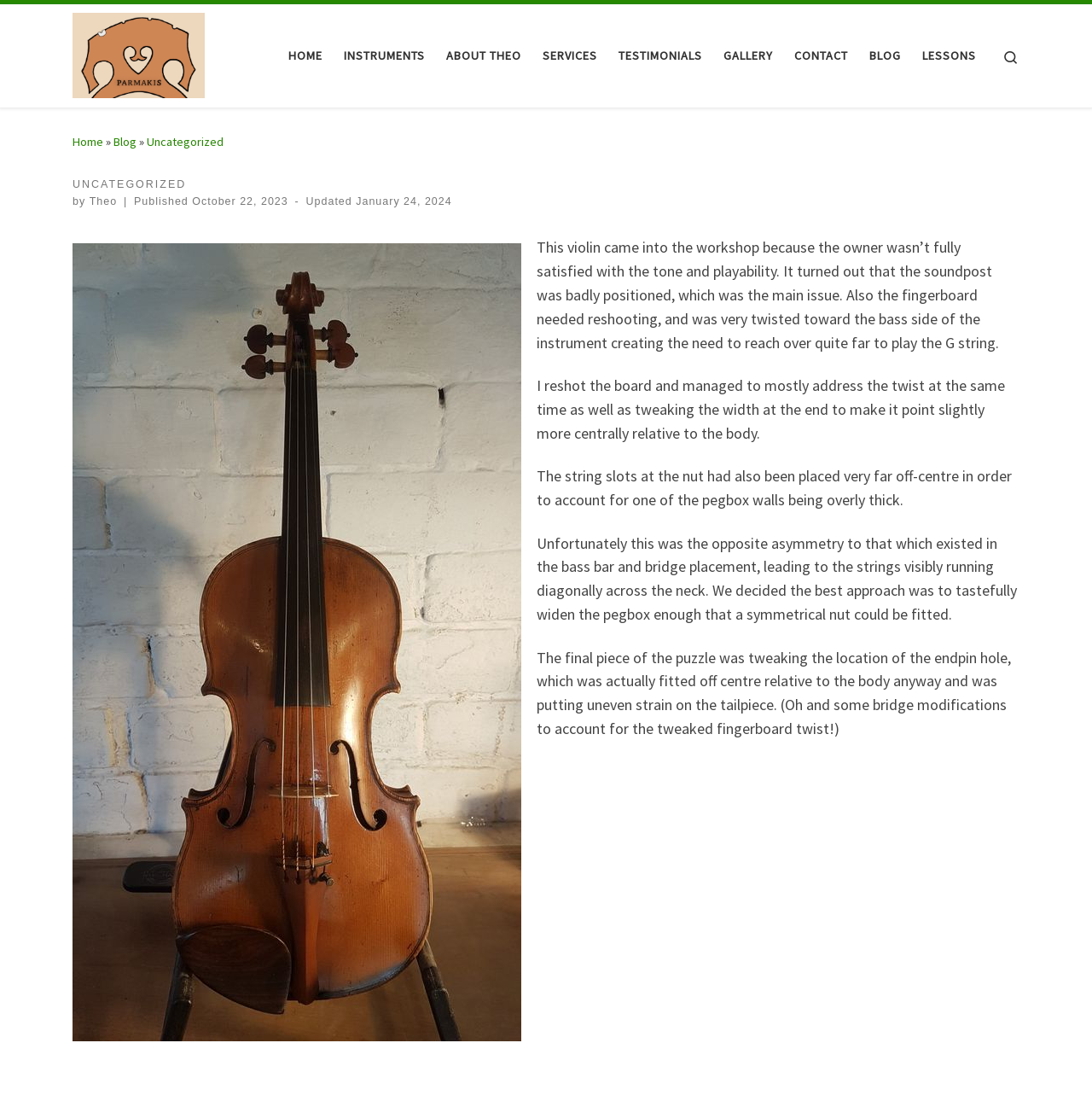Please determine the bounding box coordinates of the element to click in order to execute the following instruction: "Click on the 'CONTACT' link". The coordinates should be four float numbers between 0 and 1, specified as [left, top, right, bottom].

[0.722, 0.034, 0.781, 0.067]